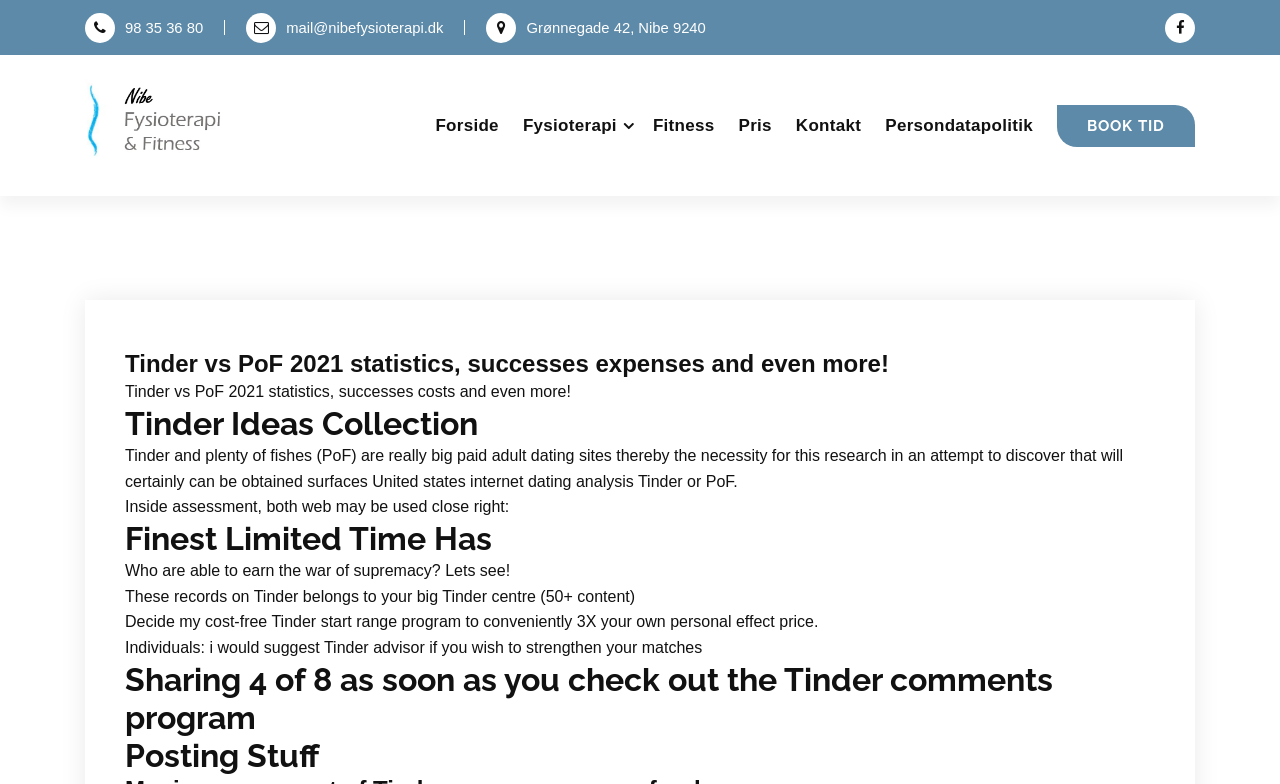Identify the bounding box for the described UI element. Provide the coordinates in (top-left x, top-left y, bottom-right x, bottom-right y) format with values ranging from 0 to 1: BOOK TID

[0.826, 0.133, 0.934, 0.187]